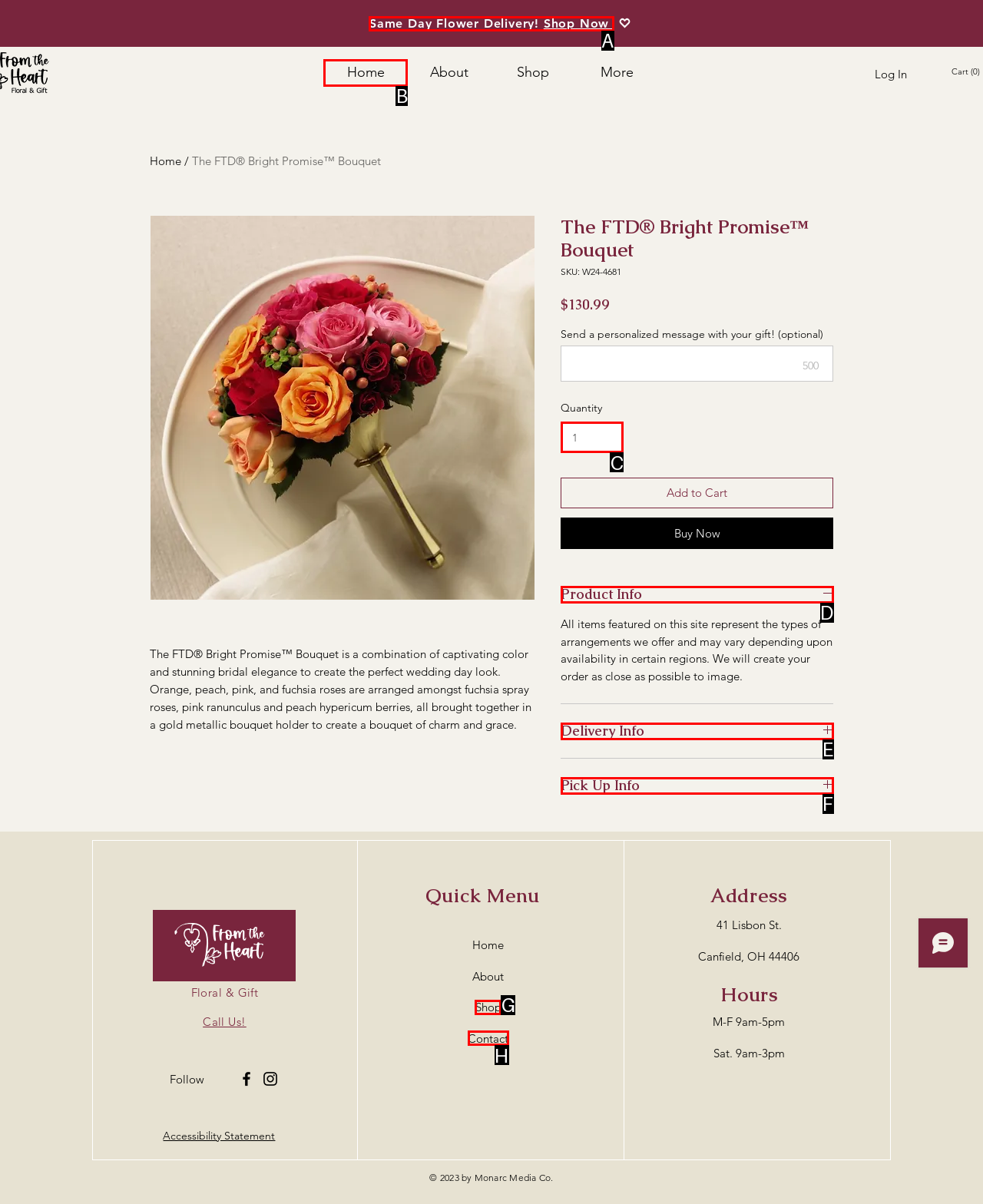From the provided choices, determine which option matches the description: Contact. Respond with the letter of the correct choice directly.

H